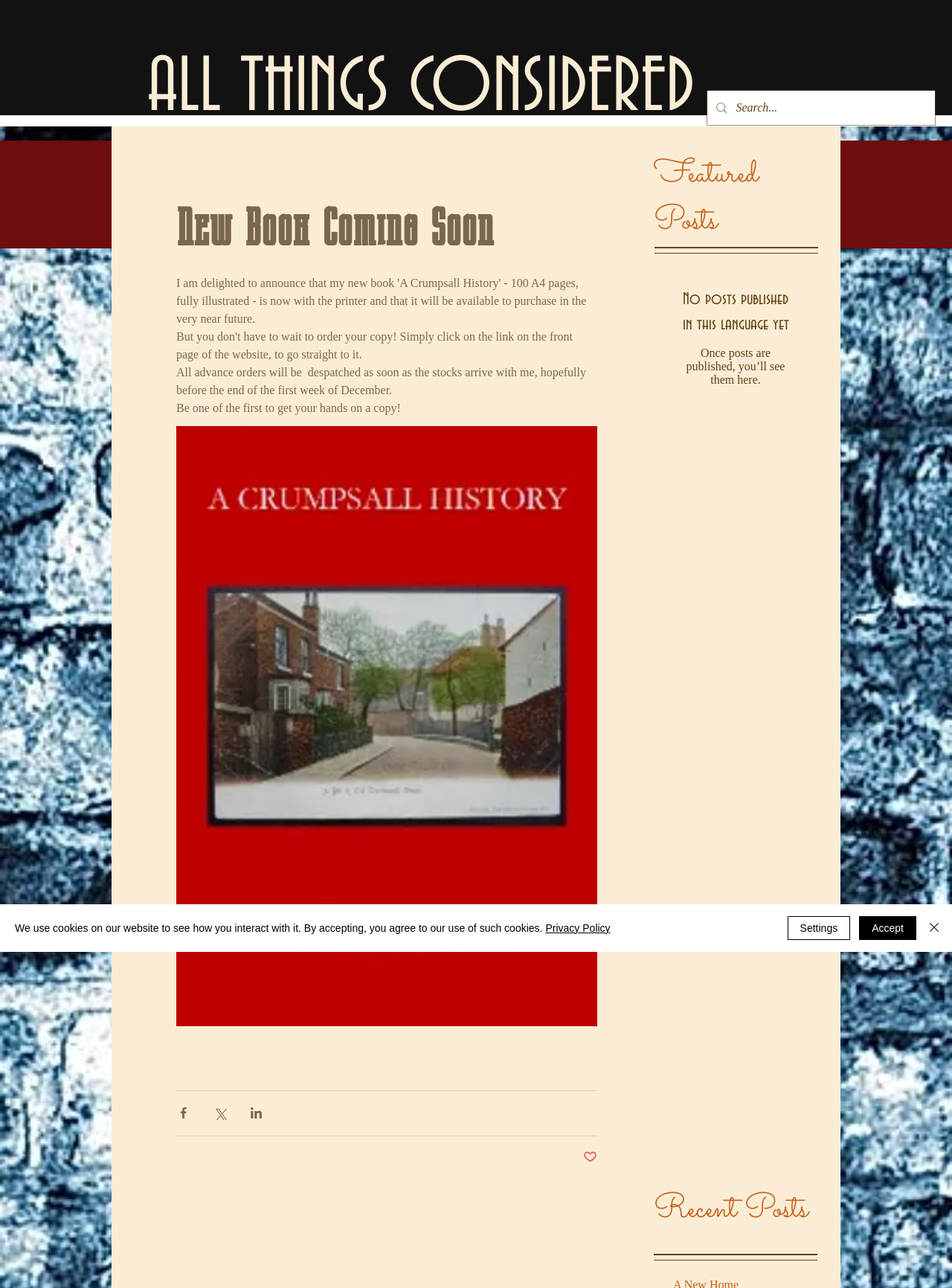What is the title of the new book?
Answer the question with a single word or phrase by looking at the picture.

A Crumpsall History